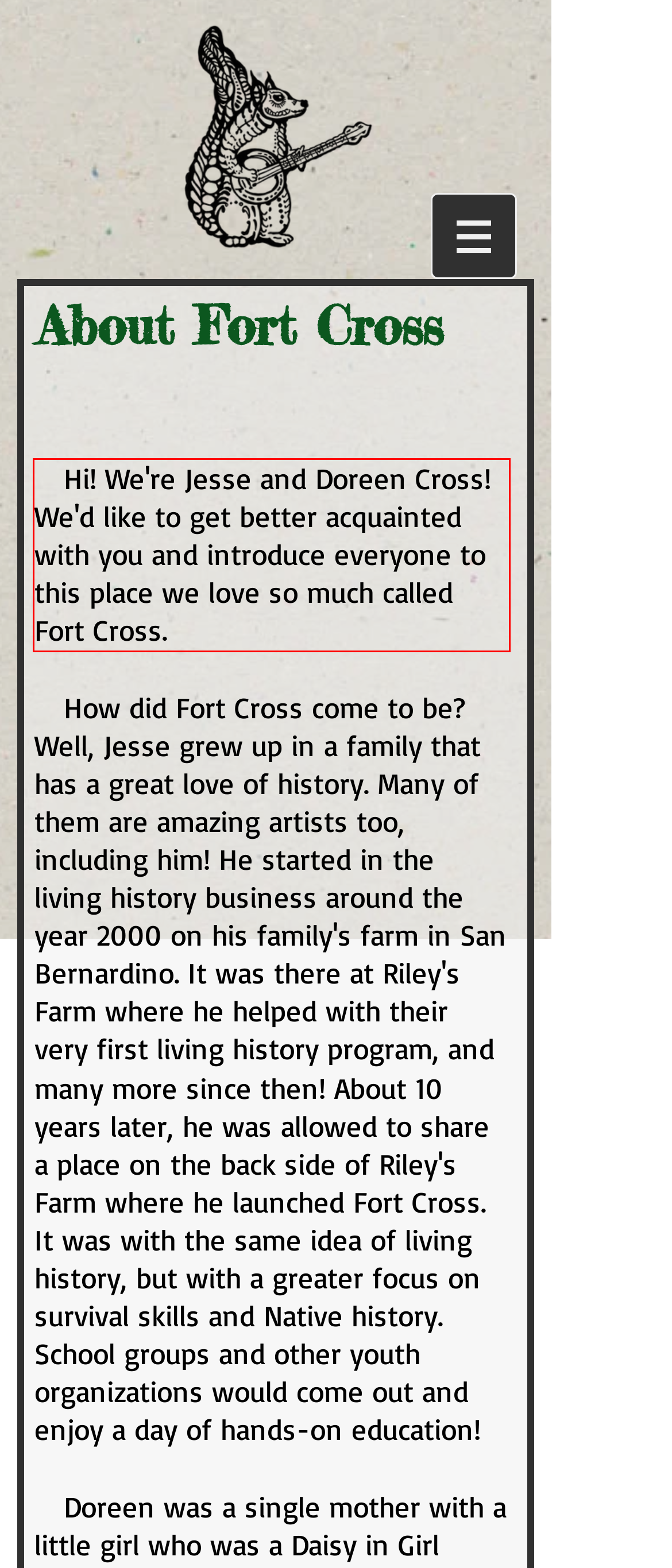Please analyze the provided webpage screenshot and perform OCR to extract the text content from the red rectangle bounding box.

Hi! We're Jesse and Doreen Cross! We'd like to get better acquainted with you and introduce everyone to this place we love so much called Fort Cross.